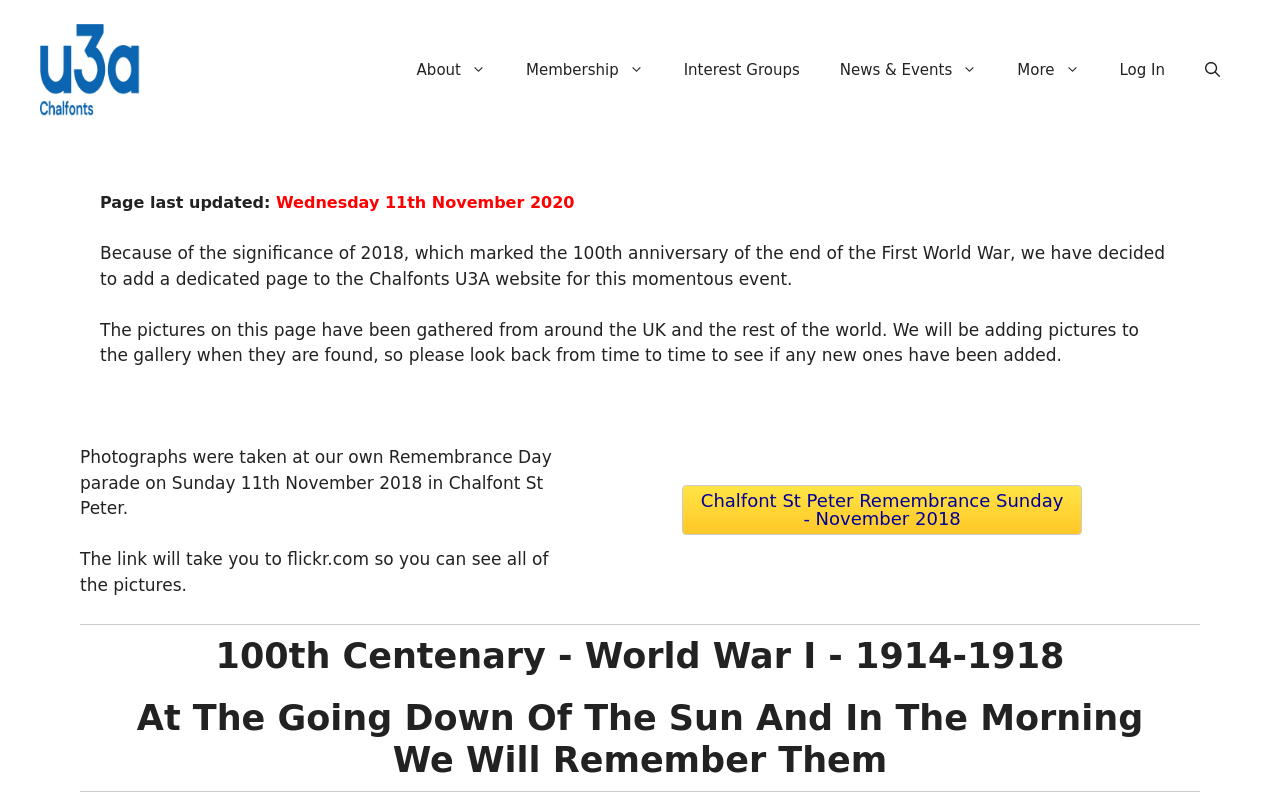Please determine the bounding box coordinates of the element's region to click for the following instruction: "Click the 'About' link".

[0.31, 0.05, 0.395, 0.125]